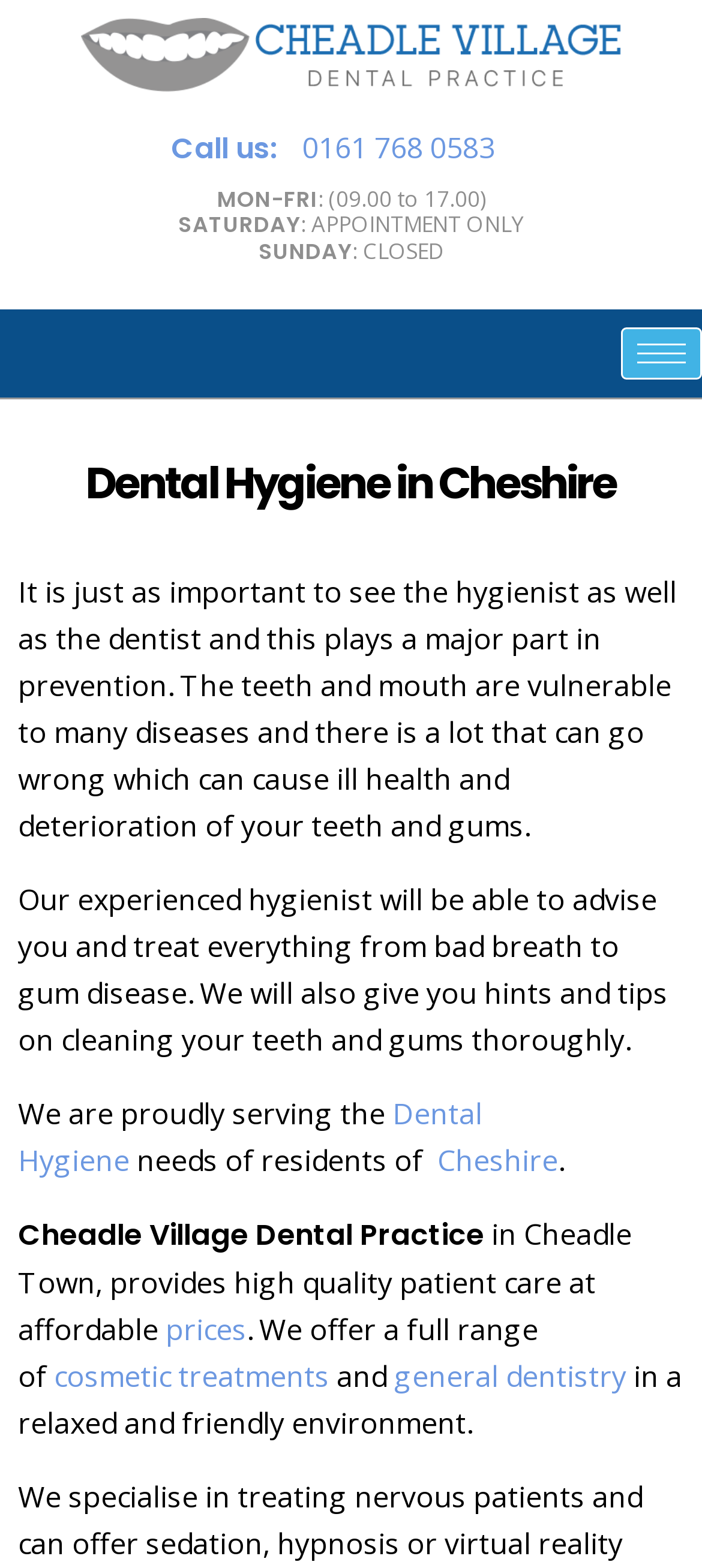Can you find and generate the webpage's heading?

Dental Hygiene in Cheshire